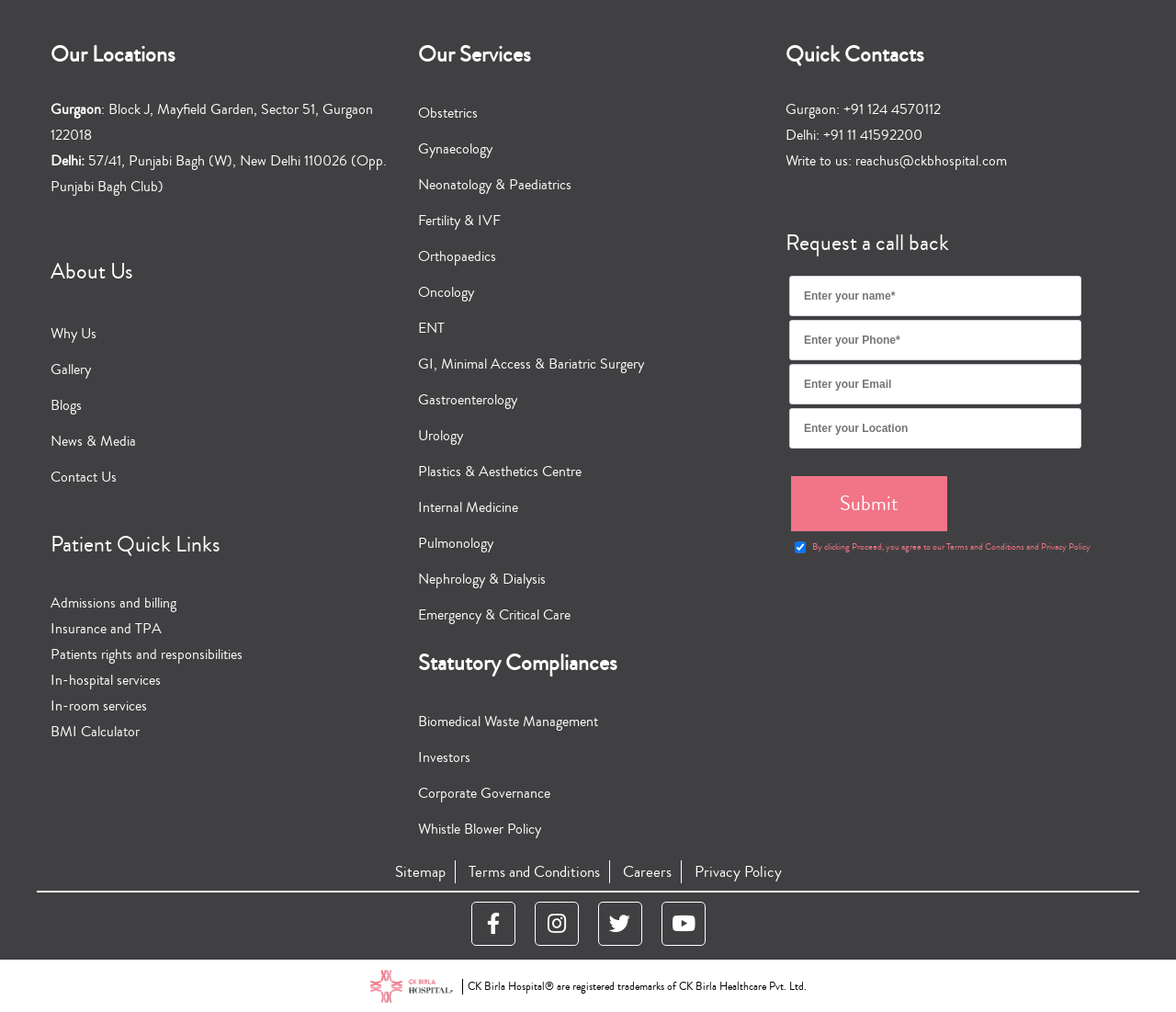Could you highlight the region that needs to be clicked to execute the instruction: "View Obstetrics services"?

[0.355, 0.101, 0.406, 0.123]